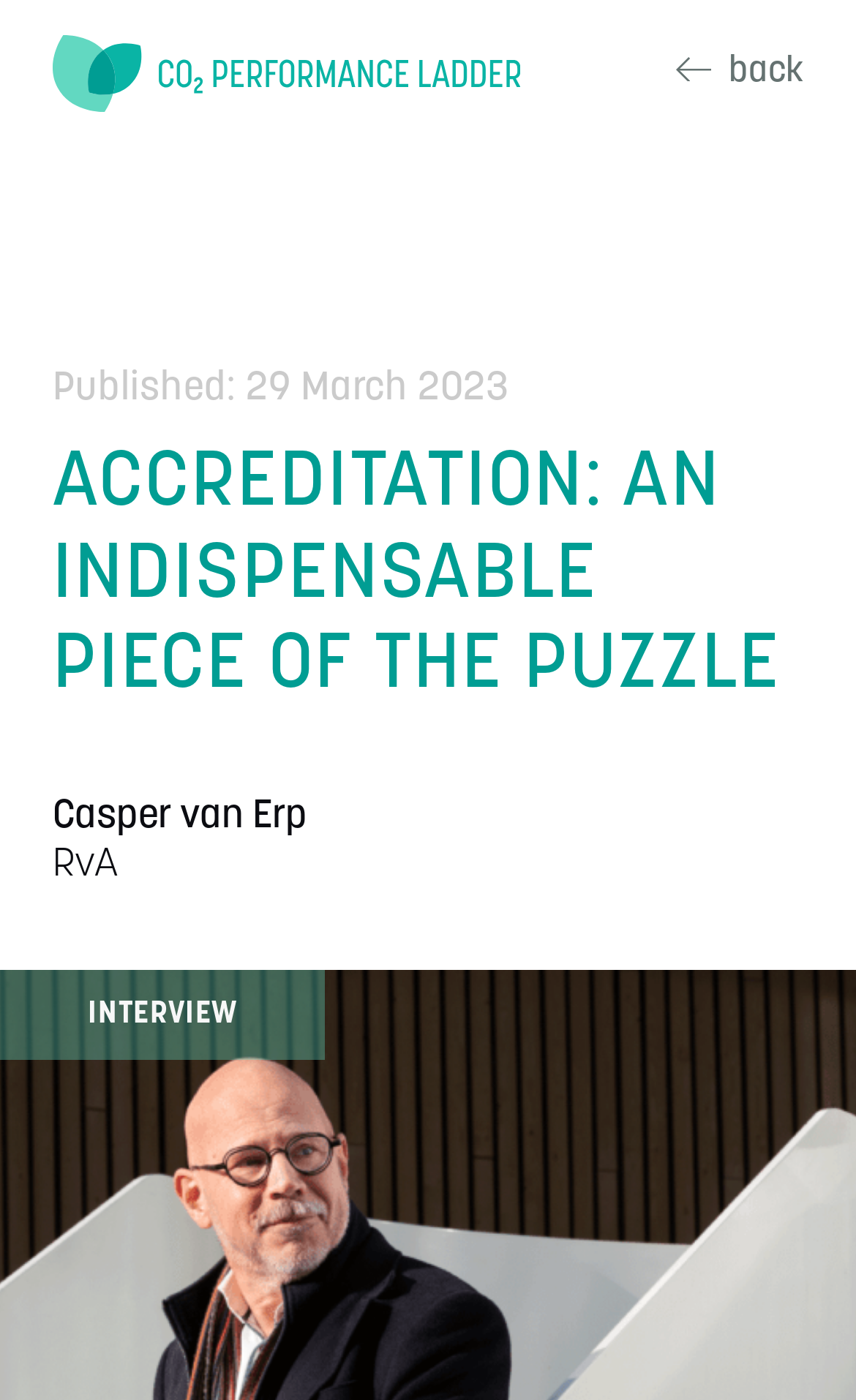Please give a one-word or short phrase response to the following question: 
What is the date of publication?

29 March 2023